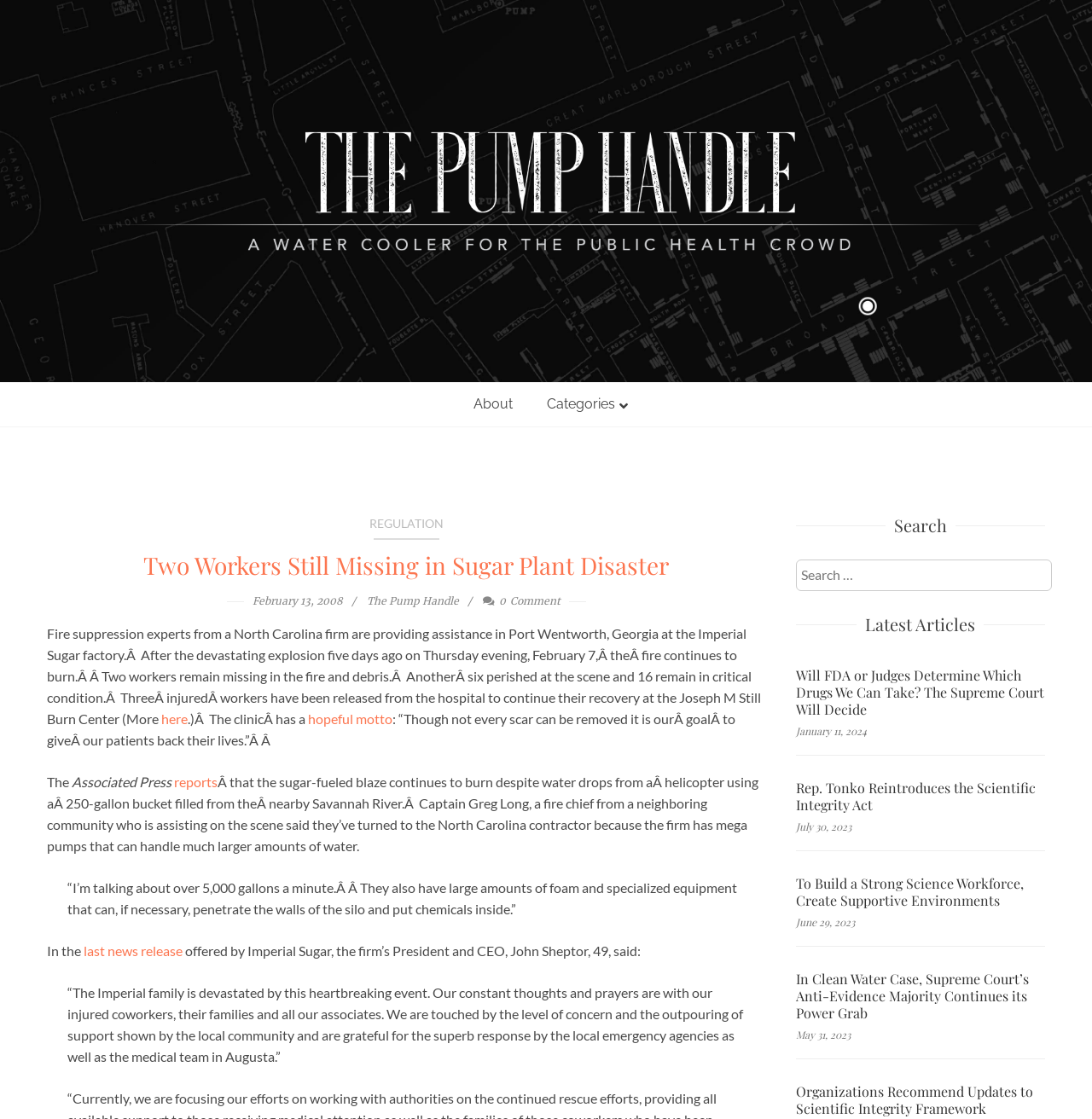Can you provide the bounding box coordinates for the element that should be clicked to implement the instruction: "Click the 'About' link"?

[0.418, 0.342, 0.485, 0.381]